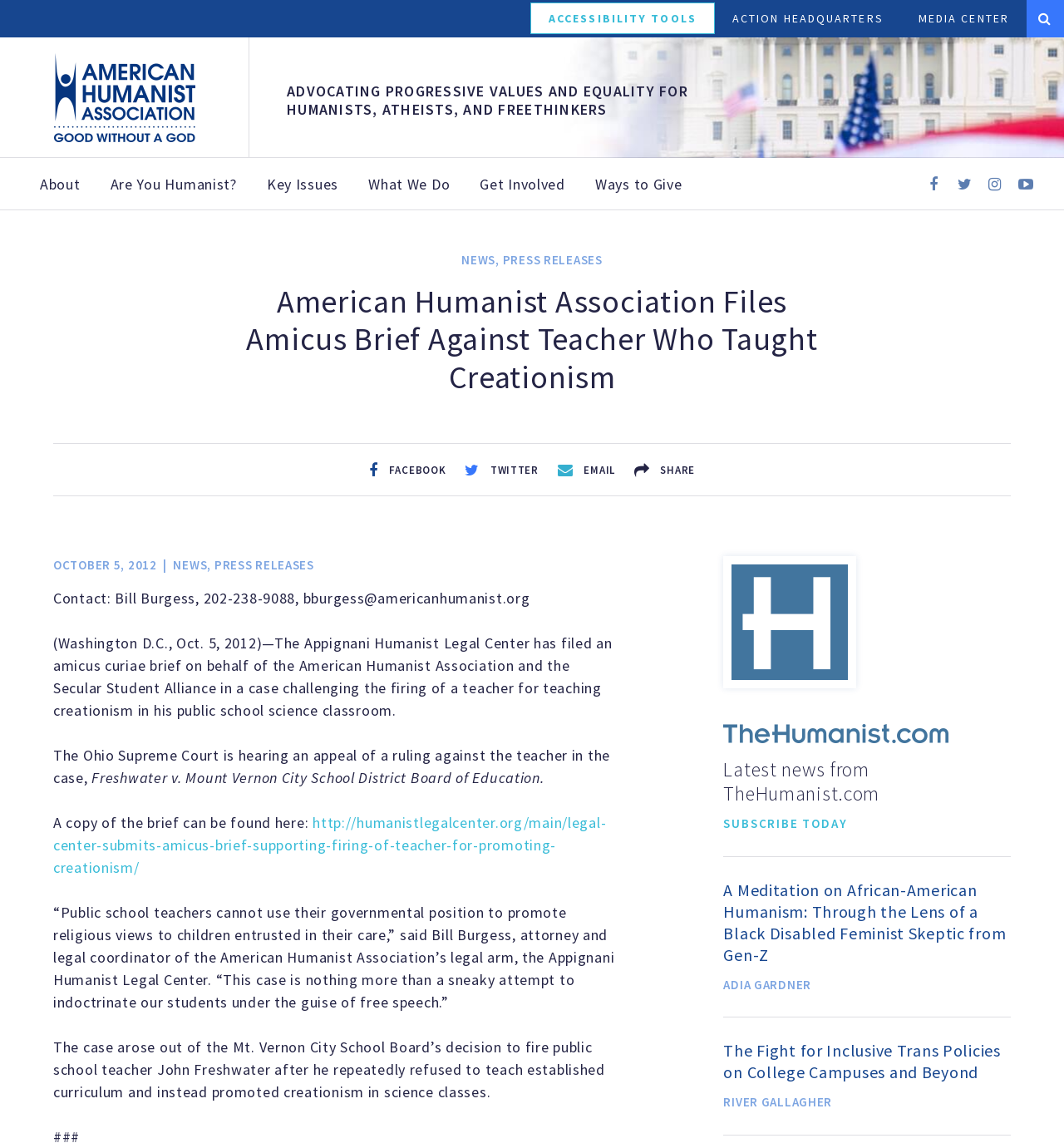Ascertain the bounding box coordinates for the UI element detailed here: "American Humanist Association". The coordinates should be provided as [left, top, right, bottom] with each value being a float between 0 and 1.

[0.0, 0.033, 0.234, 0.138]